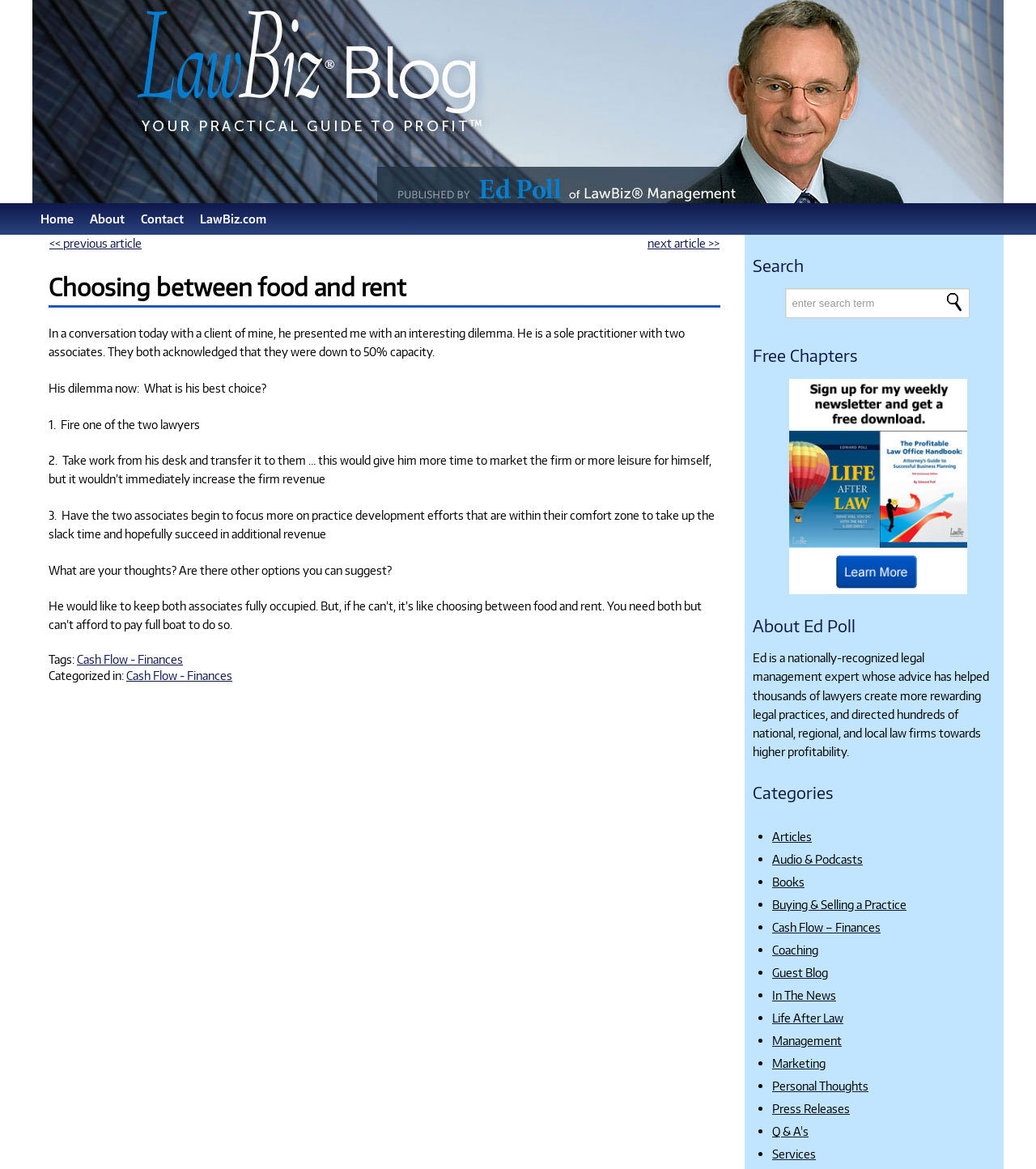Please identify the bounding box coordinates of the element on the webpage that should be clicked to follow this instruction: "Search for a term". The bounding box coordinates should be given as four float numbers between 0 and 1, formatted as [left, top, right, bottom].

[0.757, 0.247, 0.936, 0.272]